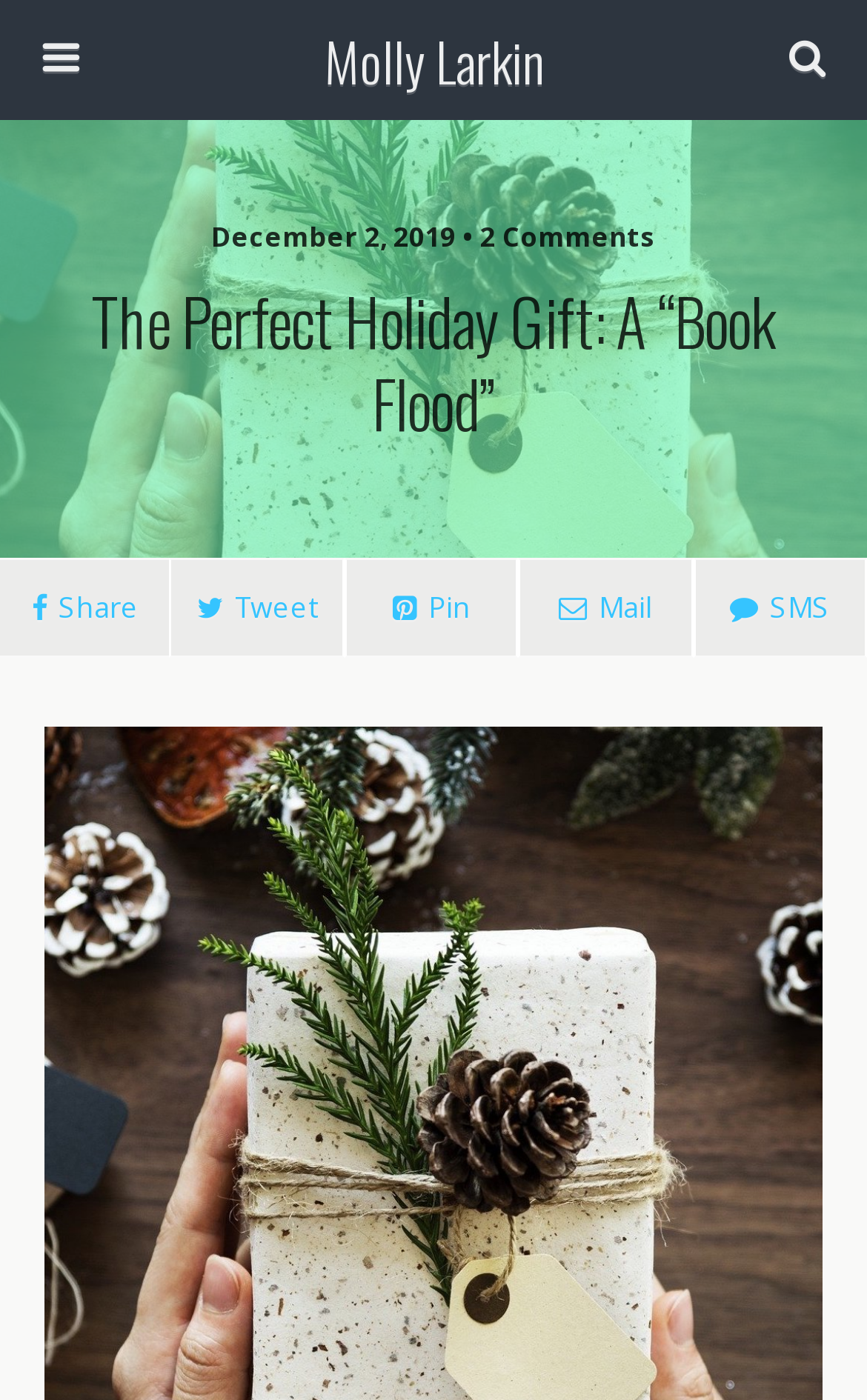Provide the bounding box coordinates for the UI element that is described as: "Tweet".

[0.196, 0.398, 0.397, 0.47]